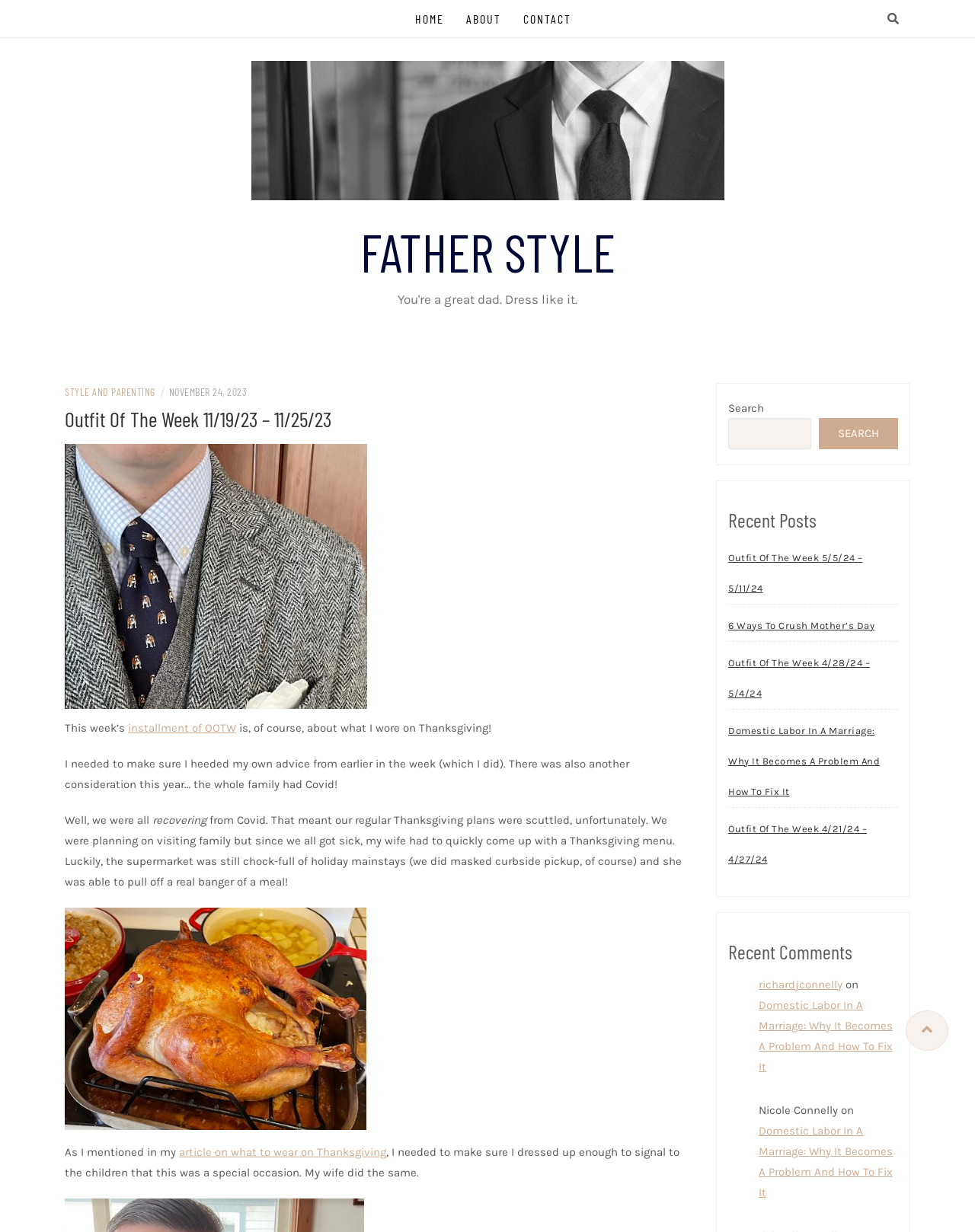Please specify the bounding box coordinates for the clickable region that will help you carry out the instruction: "Click on the 'HOME' link".

[0.426, 0.0, 0.455, 0.031]